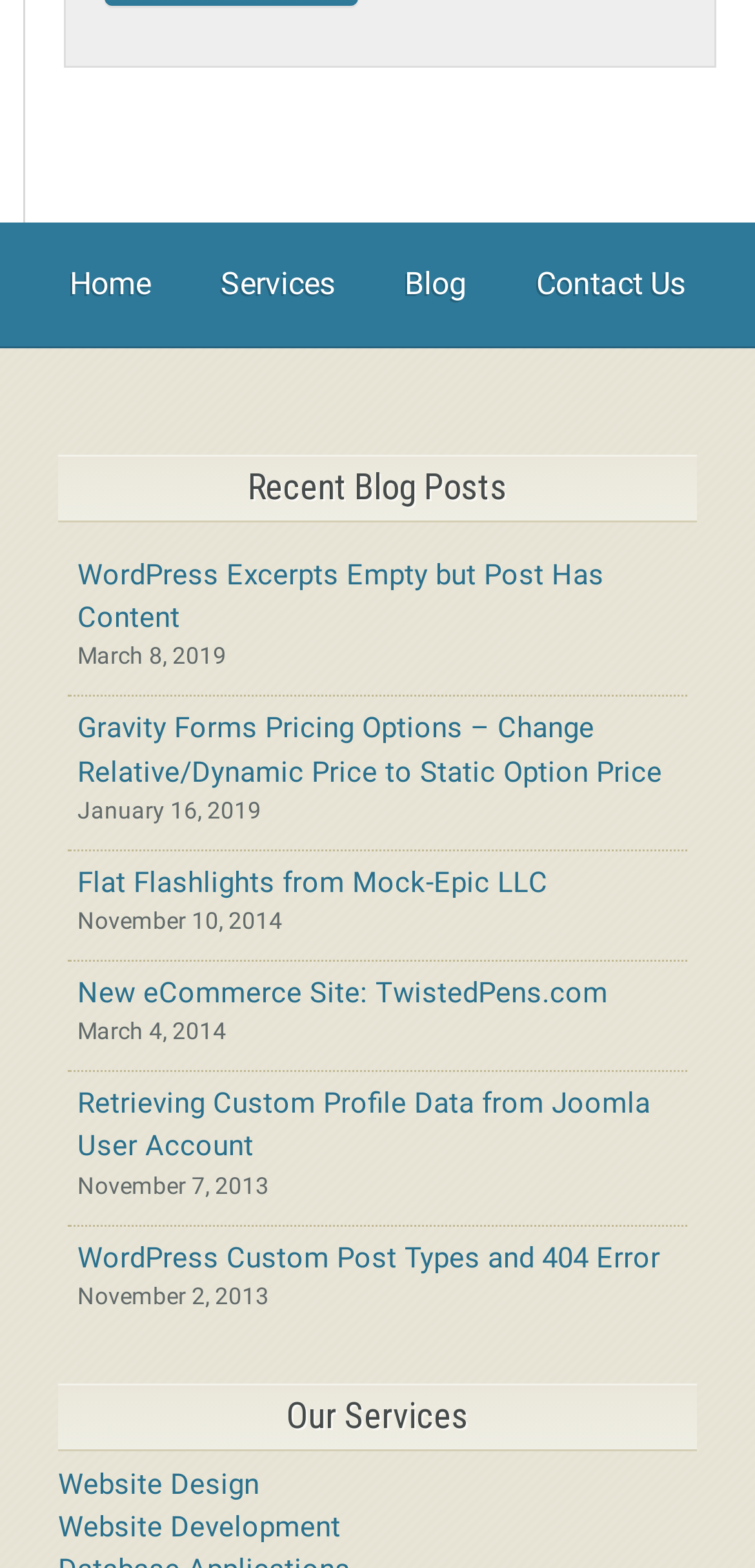Could you find the bounding box coordinates of the clickable area to complete this instruction: "read recent blog posts"?

[0.077, 0.29, 0.923, 0.333]